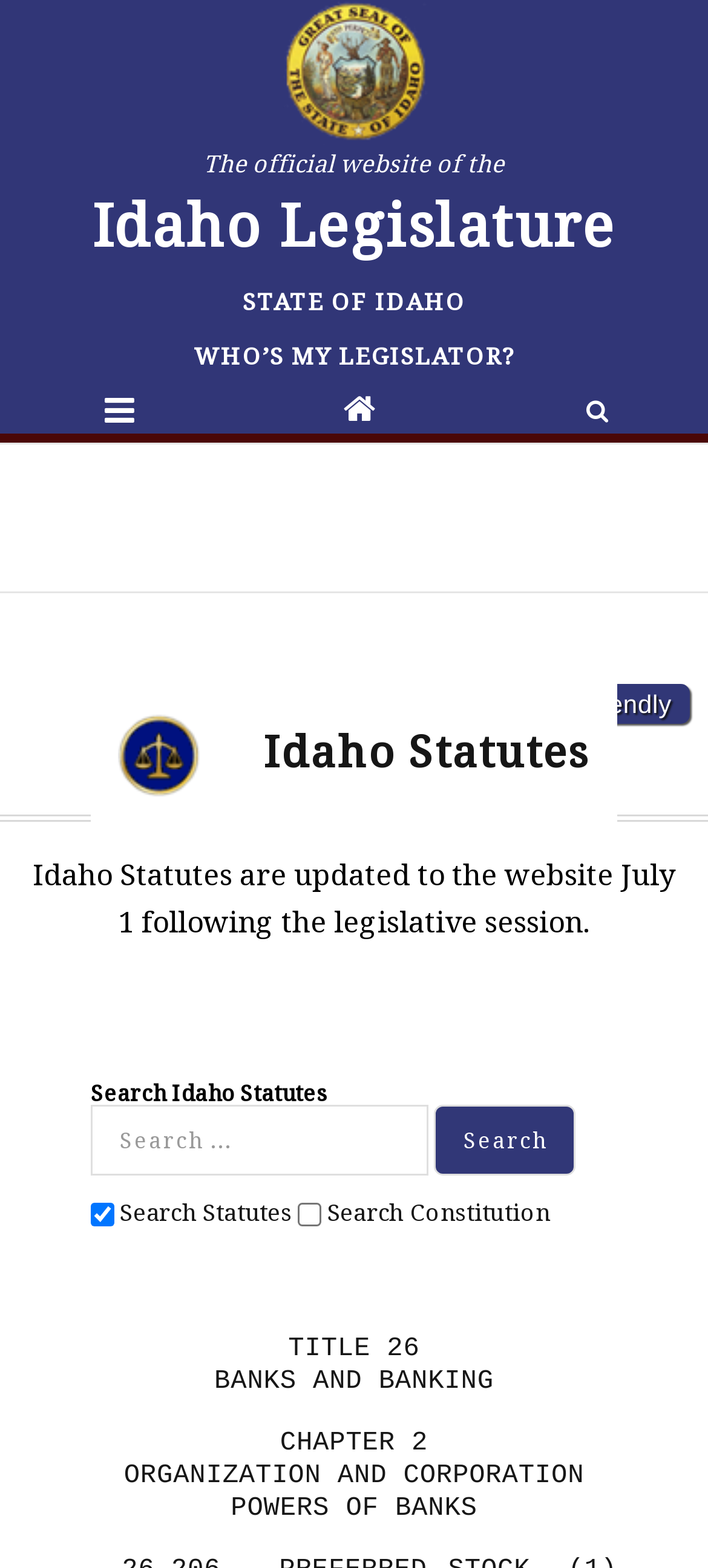Offer a meticulous caption that includes all visible features of the webpage.

The webpage is about Section 26-206 of the Idaho State Legislature. At the top, there is a link to the official website of the Idaho Legislature, accompanied by an image. Below this, there is a heading that reads "Idaho Legislature". 

To the right of the heading, there are three links: "STATE OF IDAHO", "WHO’S MY LEGISLATOR?", and two icons represented by "\uf015" and "\uf002". 

Further down, there is a link to "Print Friendly" at the top right corner. Below this, there is a heading that reads "Idaho Statutes" followed by a description that explains when the Idaho Statutes are updated to the website. 

On the left side, there is a search function with a heading "Search Idaho Statutes", a search box, and a "Search" button. Below the search function, there are two checkboxes, one for searching Statutes and the other for searching the Constitution. 

The main content of the webpage is divided into sections, with headings and static text describing the content. The sections include "TITLE 26", "BANKS AND BANKING", "CHAPTER 2", and "ORGANIZATION AND CORPORATION POWERS OF BANKS".